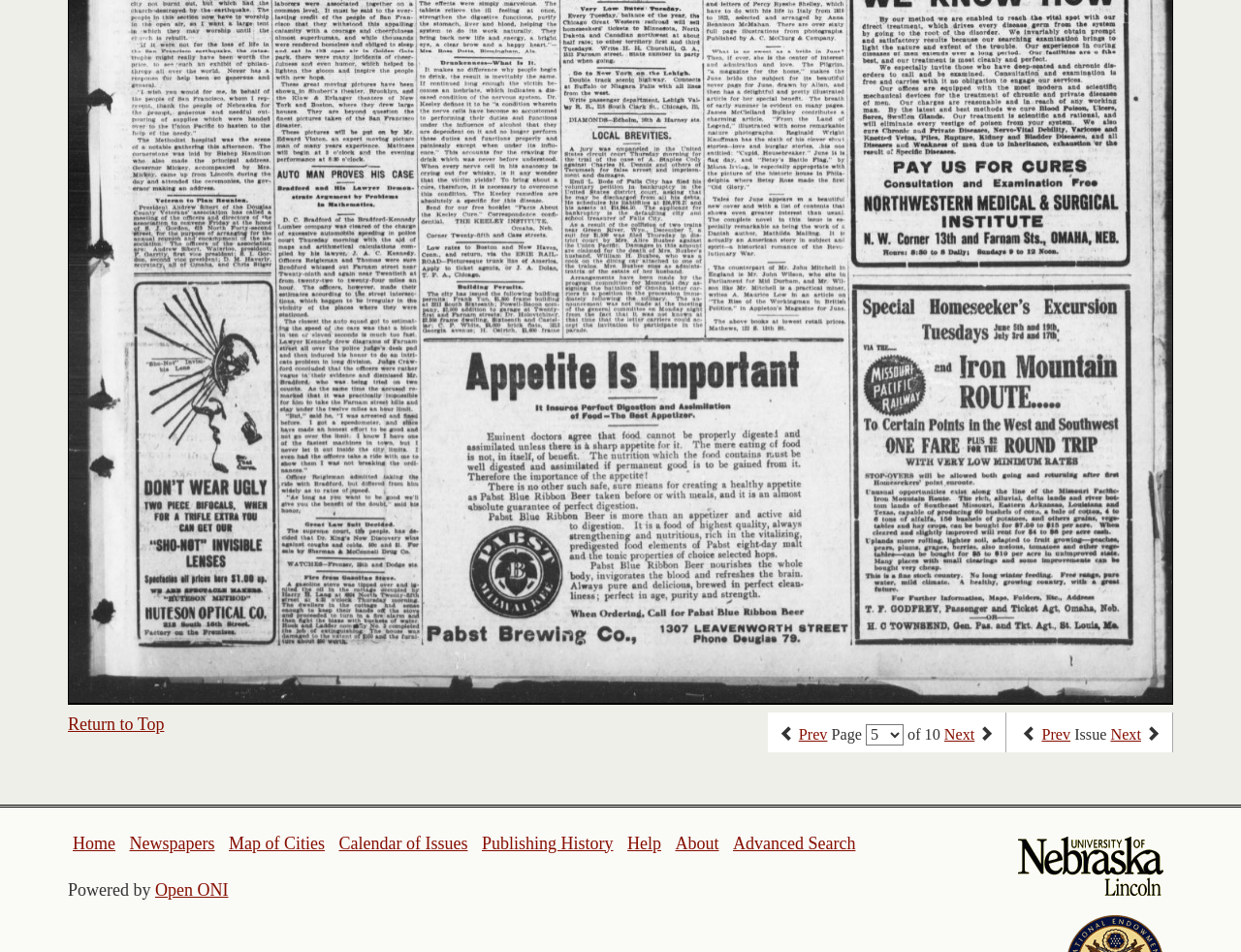Identify the bounding box coordinates of the area you need to click to perform the following instruction: "Go to the home page".

[0.059, 0.875, 0.093, 0.896]